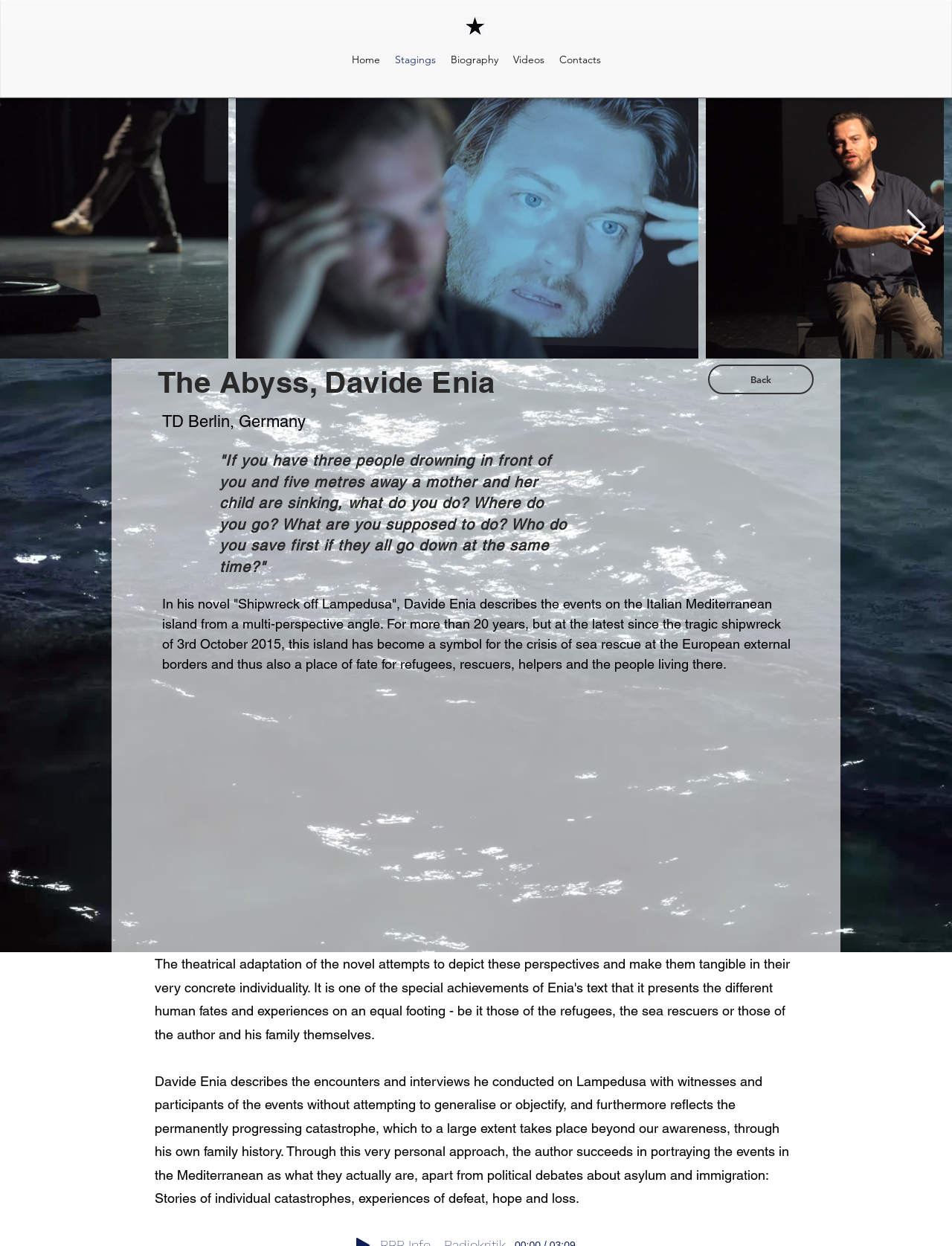Answer the following query concisely with a single word or phrase:
How many years has Lampedusa been a symbol for the crisis of sea rescue?

More than 20 years